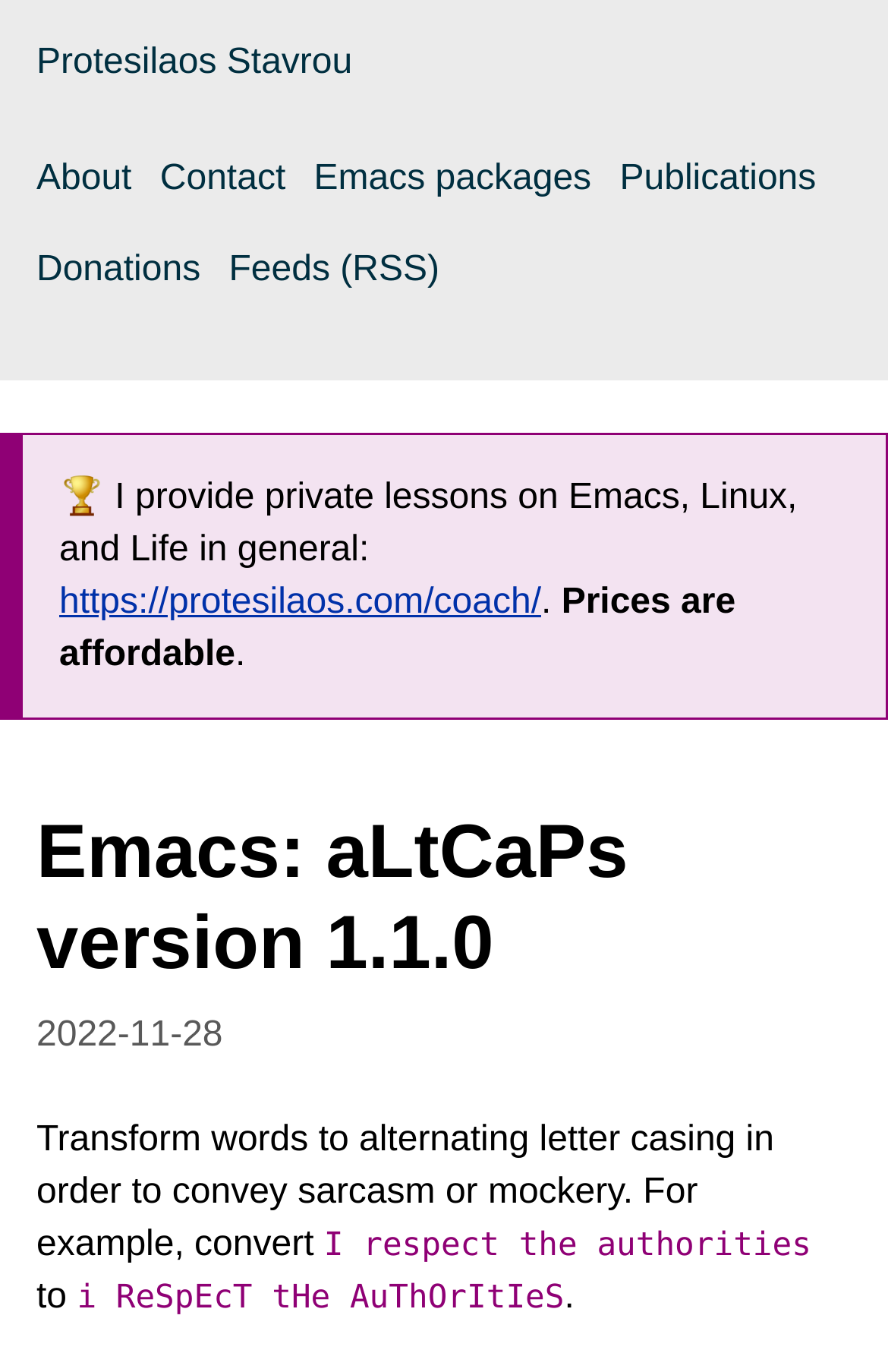Present a detailed account of what is displayed on the webpage.

The webpage is about the latest version of a text-transformation package for GNU Emacs, specifically version 1.1.0, which helps convey sarcasm or mockery. 

At the top left, there is a link to the author's name, "Protesilaos Stavrou". Below it, there is a main menu with five links: "About", "Contact", "Emacs packages", "Publications", and "Donations", which are evenly spaced and take up most of the top section of the page. 

To the right of the main menu, there is a section that promotes private lessons on Emacs, Linux, and life in general, with a link to the coaching service and a brief description of the affordable prices.

Below the main menu, there is a heading that reads "Emacs: aLtCaPs version 1.1.0", which is followed by a timestamp showing the date "2022-11-28". 

The main content of the page is a description of the package, which explains that it transforms words to alternating letter casing to convey sarcasm or mockery, providing an example of the transformation. There is also a quote "I respect the authorities" and its transformed version "i ReSpEcT tHe AuThOrItIeS" to demonstrate the package's functionality.